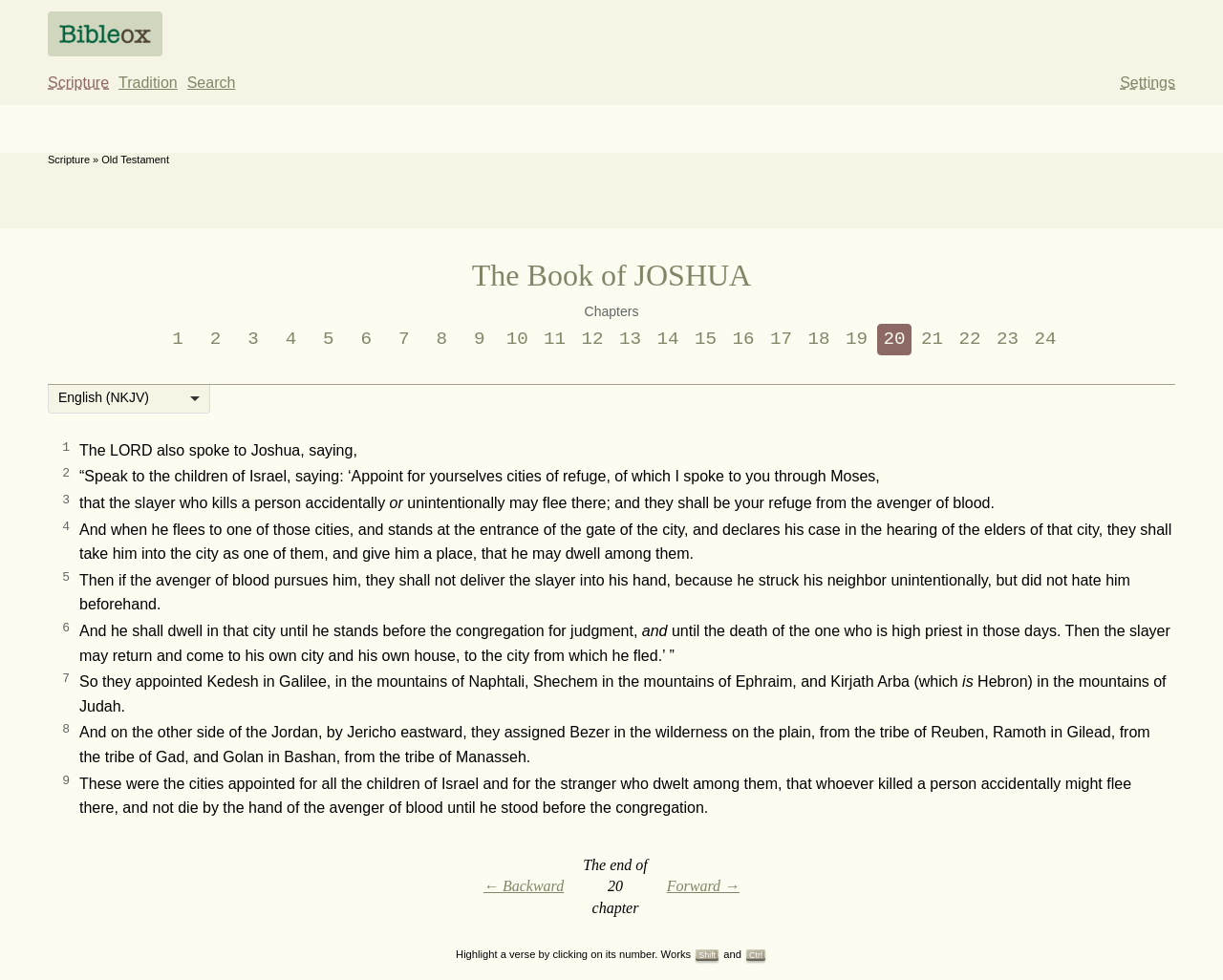Determine the bounding box coordinates for the element that should be clicked to follow this instruction: "Click on the 'The Book of JOSHUA' link". The coordinates should be given as four float numbers between 0 and 1, in the format [left, top, right, bottom].

[0.386, 0.263, 0.614, 0.298]